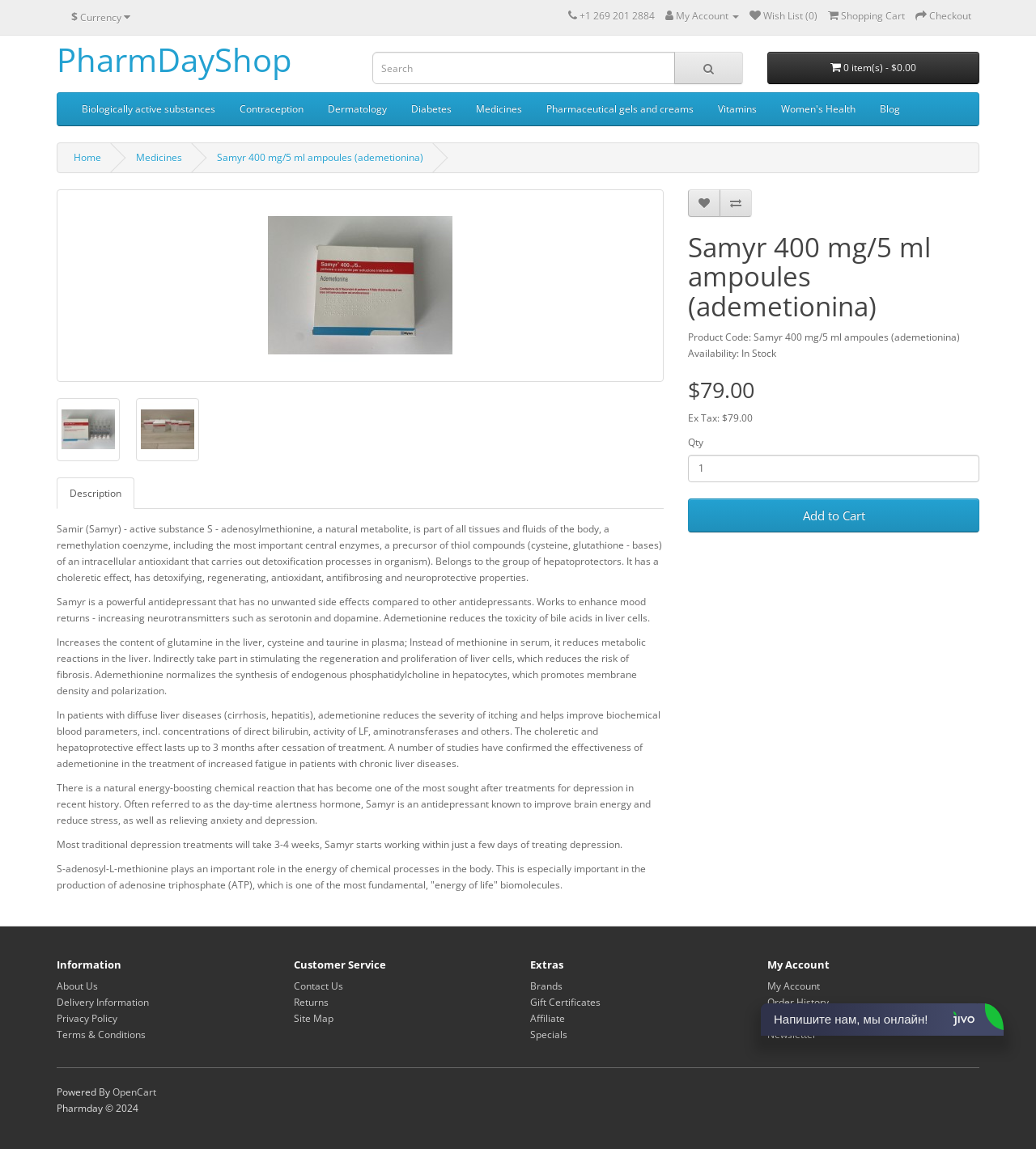Provide a comprehensive caption for the webpage.

This webpage is about a product called Samyr 400 mg/5 ml ampoules (ademetionina). At the top, there is a navigation bar with several links, including a currency selector, a phone number, and links to My Account, Wish List, Shopping Cart, and Checkout. Below the navigation bar, there is a search bar and a button to search.

On the left side of the page, there are several categories listed, including Biologically active substances, Contraception, Dermatology, and more. Below these categories, there is a link to the Home page and a link to the current product, Samyr 400 mg/5 ml ampoules (ademetionina).

In the main content area, there is a product description, which includes several paragraphs of text about the product's active substance, its effects, and its benefits. There are also several images of the product.

Below the product description, there is a section with product details, including the product code, availability, price, and a button to add the product to the cart. There is also a quantity selector and a button to update the quantity.

At the bottom of the page, there are several sections, including Information, Customer Service, Extras, and My Account. Each section has several links to related pages, such as About Us, Delivery Information, and Contact Us.

Finally, at the very bottom of the page, there is a separator line, a powered by message, and a copyright notice.